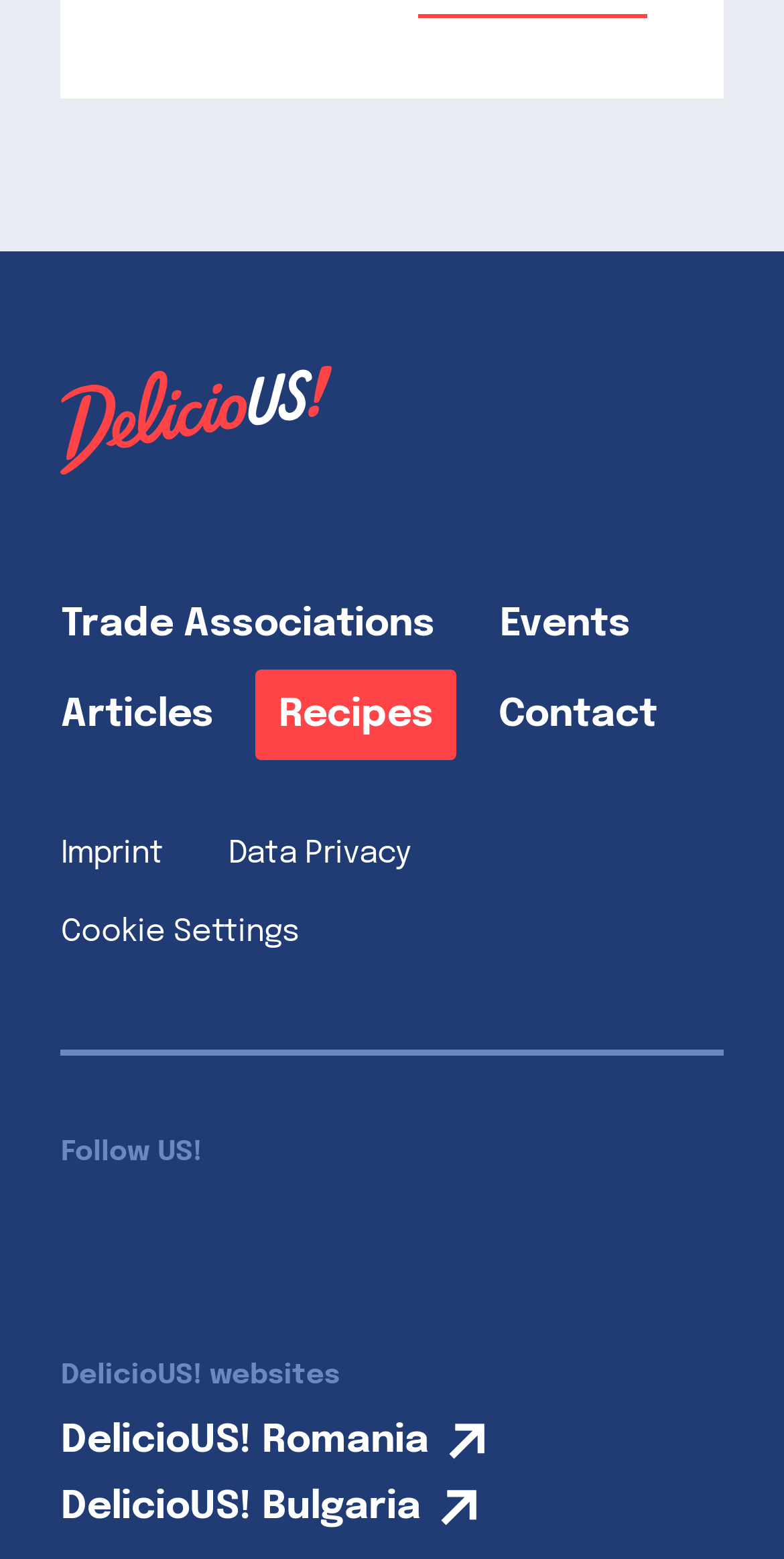Consider the image and give a detailed and elaborate answer to the question: 
How many main navigation links are there?

I counted the number of main navigation links by looking at the links that are not part of the footer or social media sections, and found six links: Trade Associations, Events, Articles, Recipes, Contact, and Imprint.